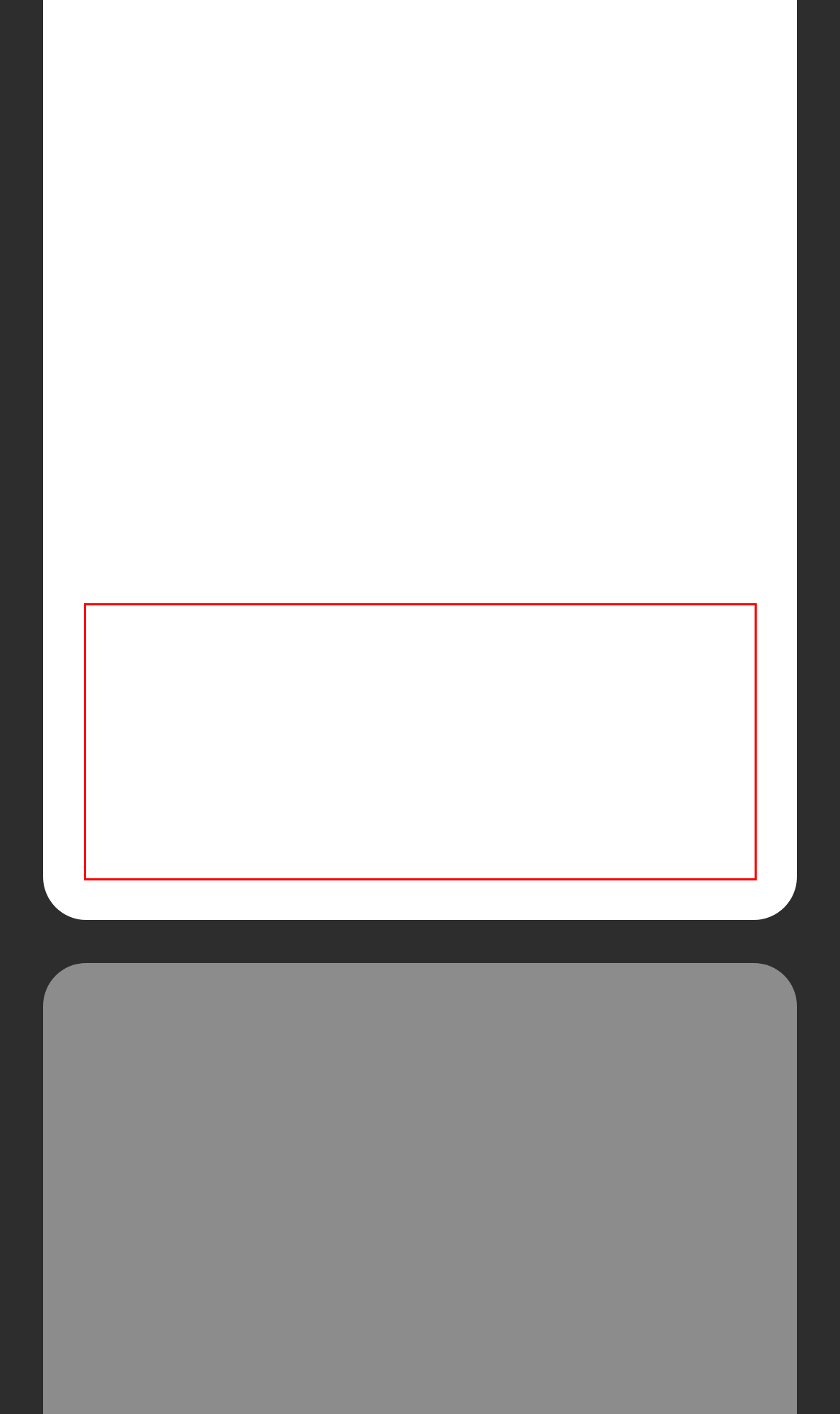Perform OCR on the text inside the red-bordered box in the provided screenshot and output the content.

Mr. Montgomery obtained his Bachelor of Arts degree in Business Economics from the University of California, Santa Barbara. As an active member of the industry, he holds an Associate Membership with the Urban Land Institute, illustrating his commitment to professional growth.